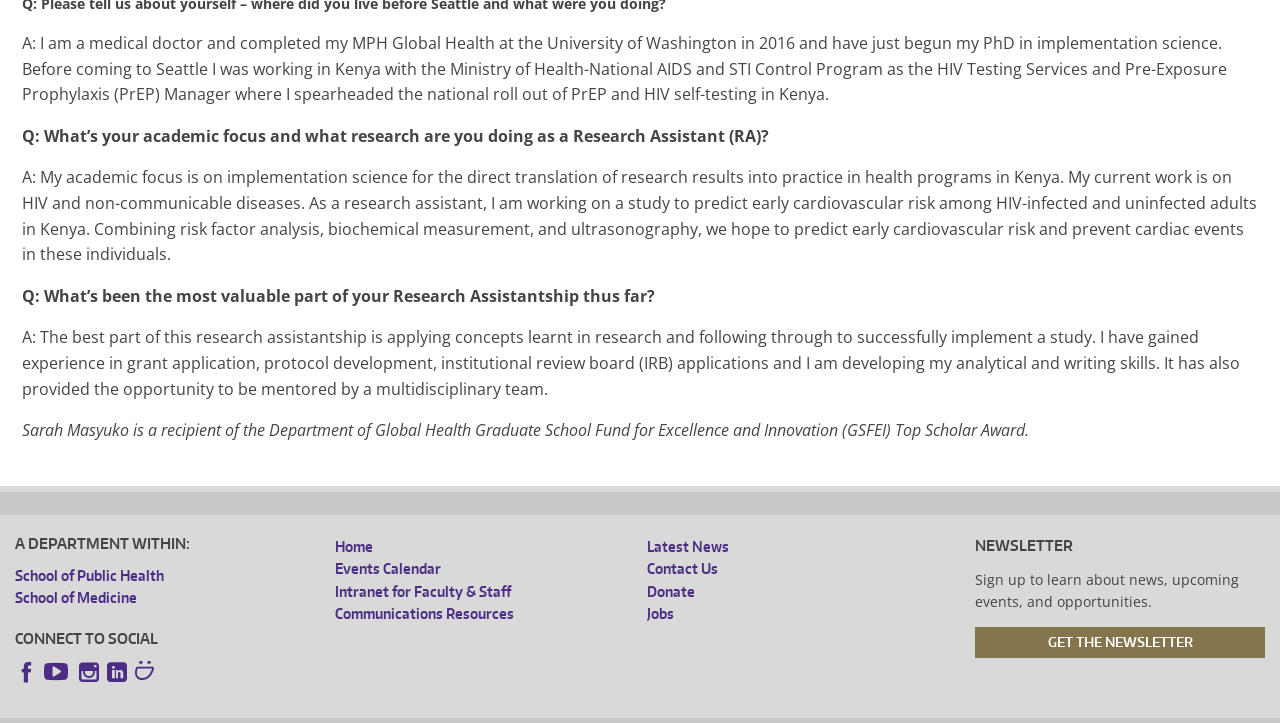Determine the bounding box of the UI component based on this description: "COPY IMAGE CODE". The bounding box coordinates should be four float values between 0 and 1, i.e., [left, top, right, bottom].

None